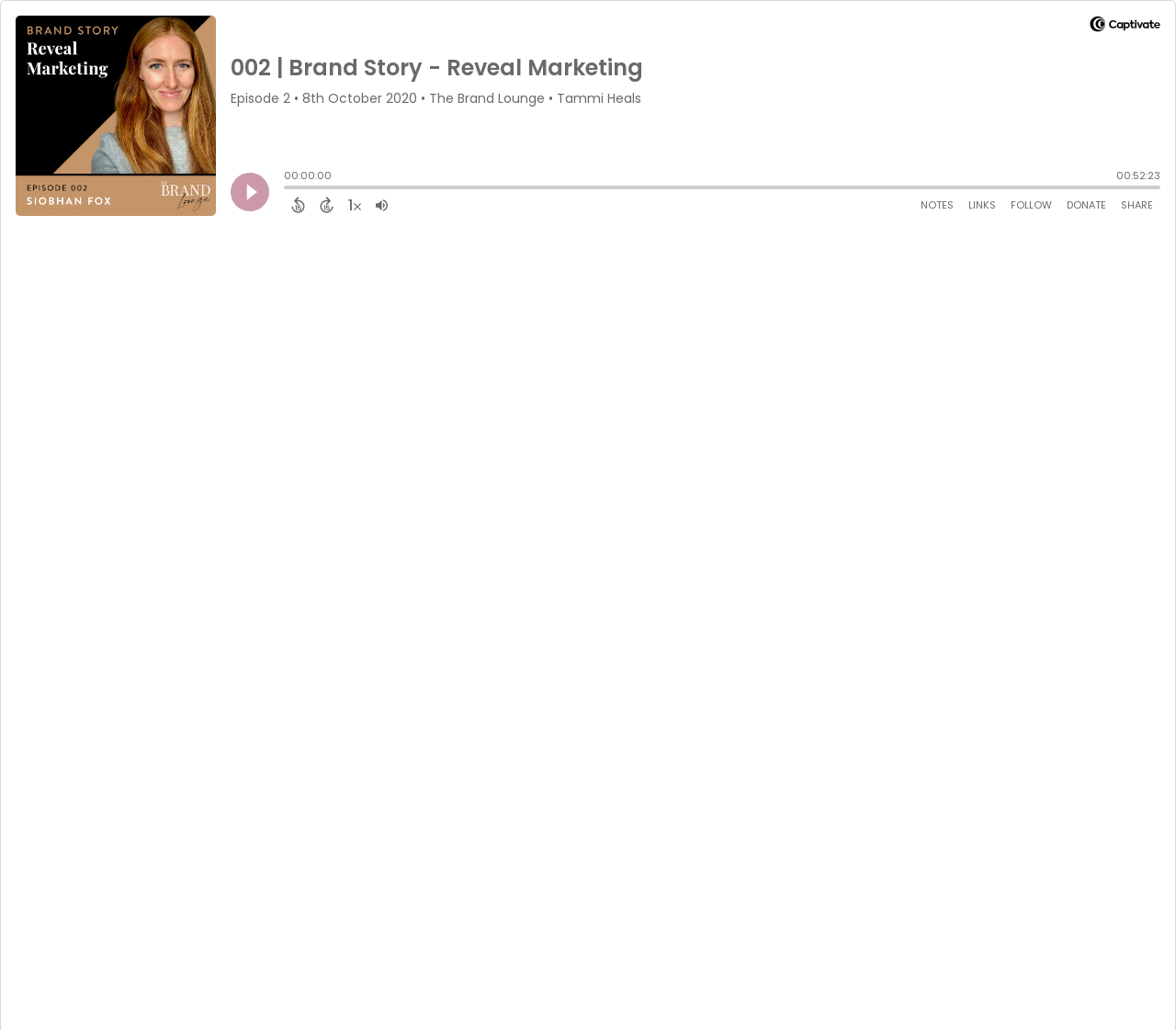How long is the current episode?
Refer to the screenshot and deliver a thorough answer to the question presented.

The length of the current episode can be found in the StaticText element with the text '00:52:23' which is located next to the 'Episode length' generic element. This text indicates the duration of the current episode.